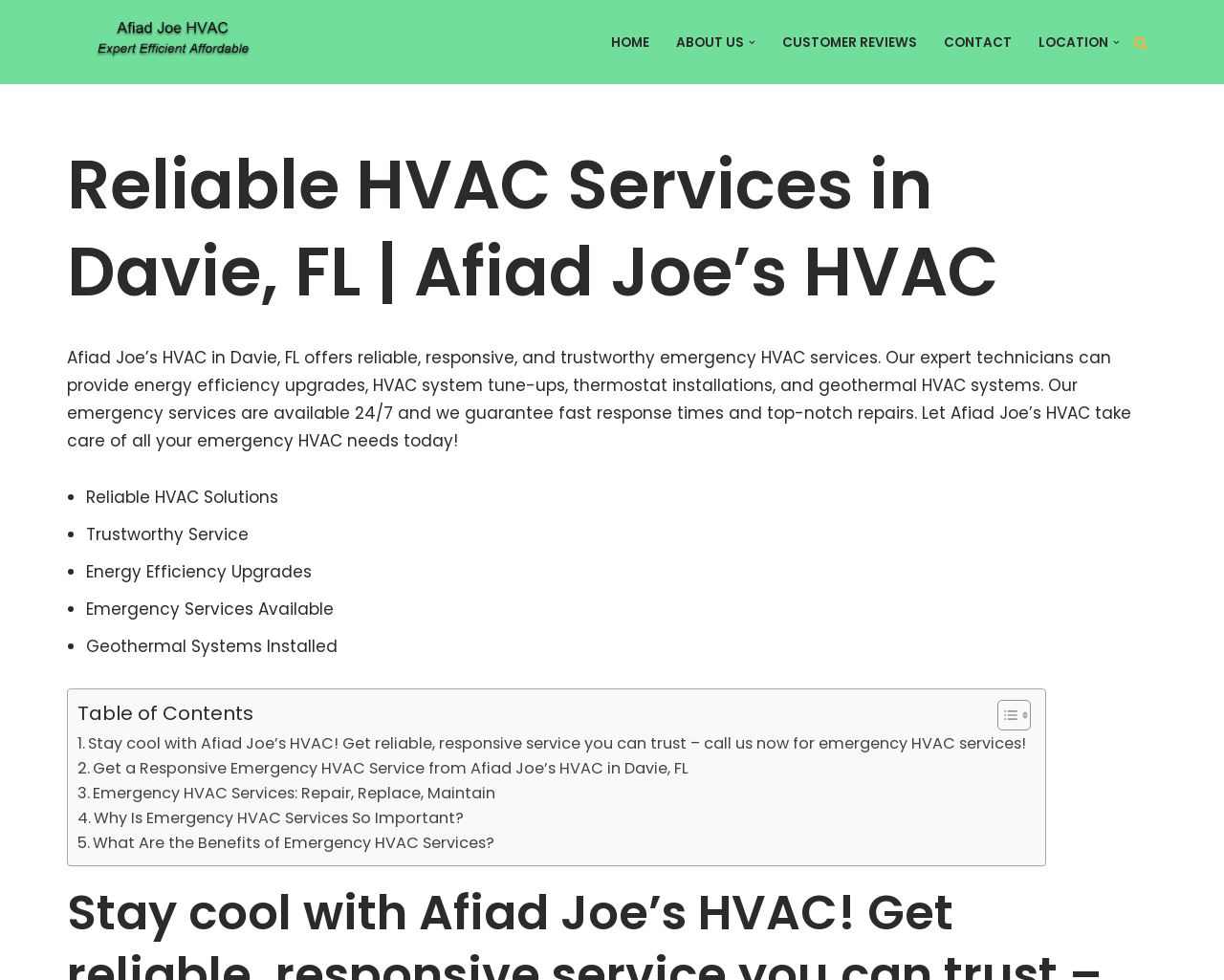Provide your answer to the question using just one word or phrase: Is the company available for emergency services?

Yes